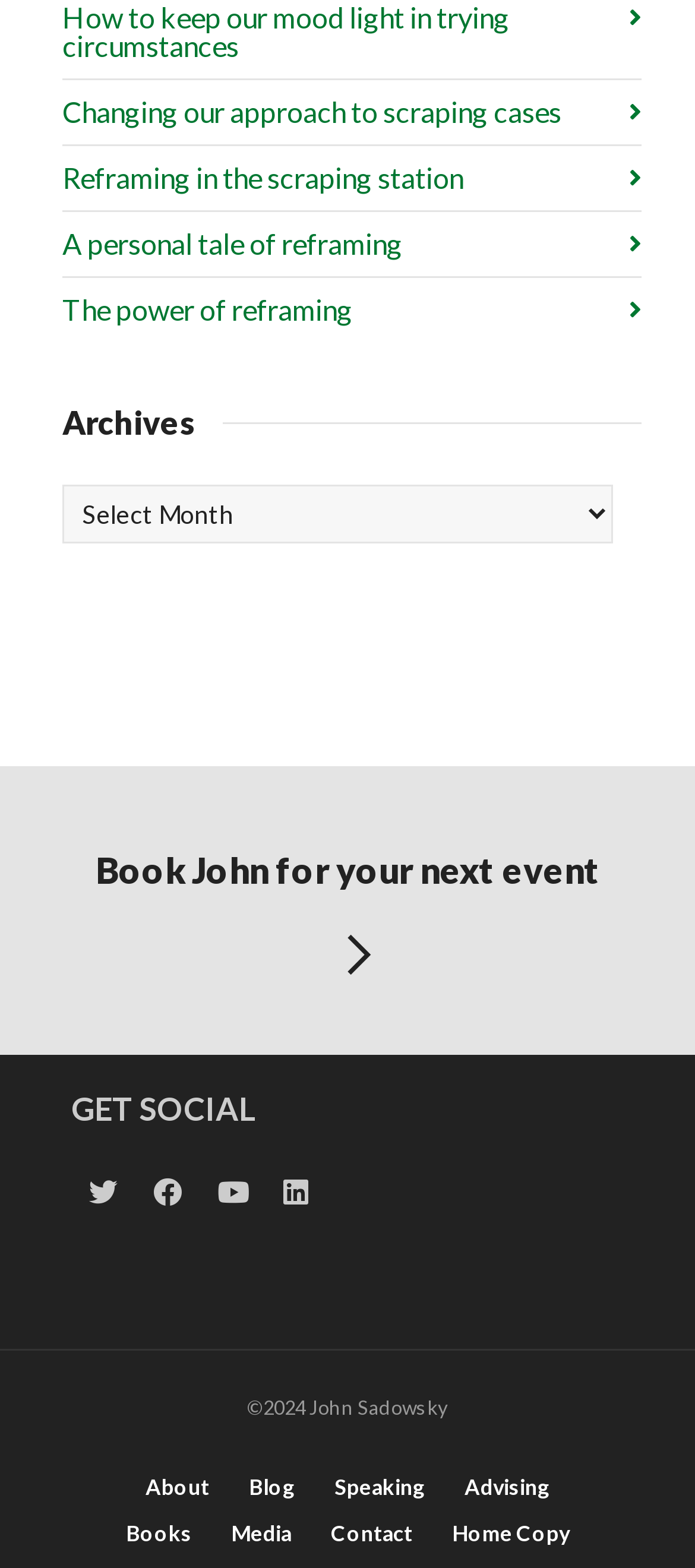What is the name of the person whose website this is?
Look at the screenshot and respond with one word or a short phrase.

John Sadowsky